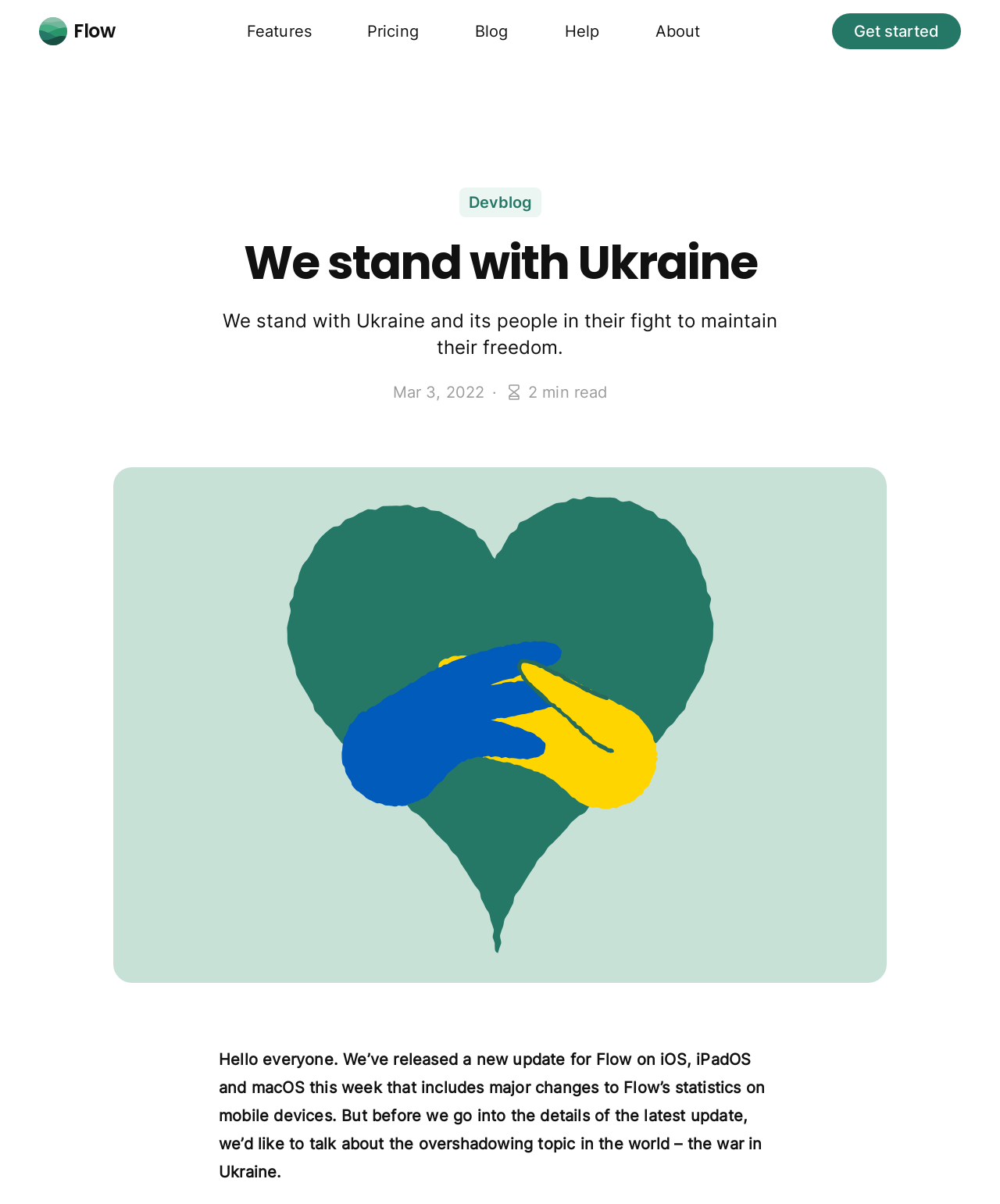Identify the bounding box for the UI element that is described as follows: "FlowFeaturesPricingBlogHelpAboutGet started".

[0.0, 0.0, 1.0, 0.052]